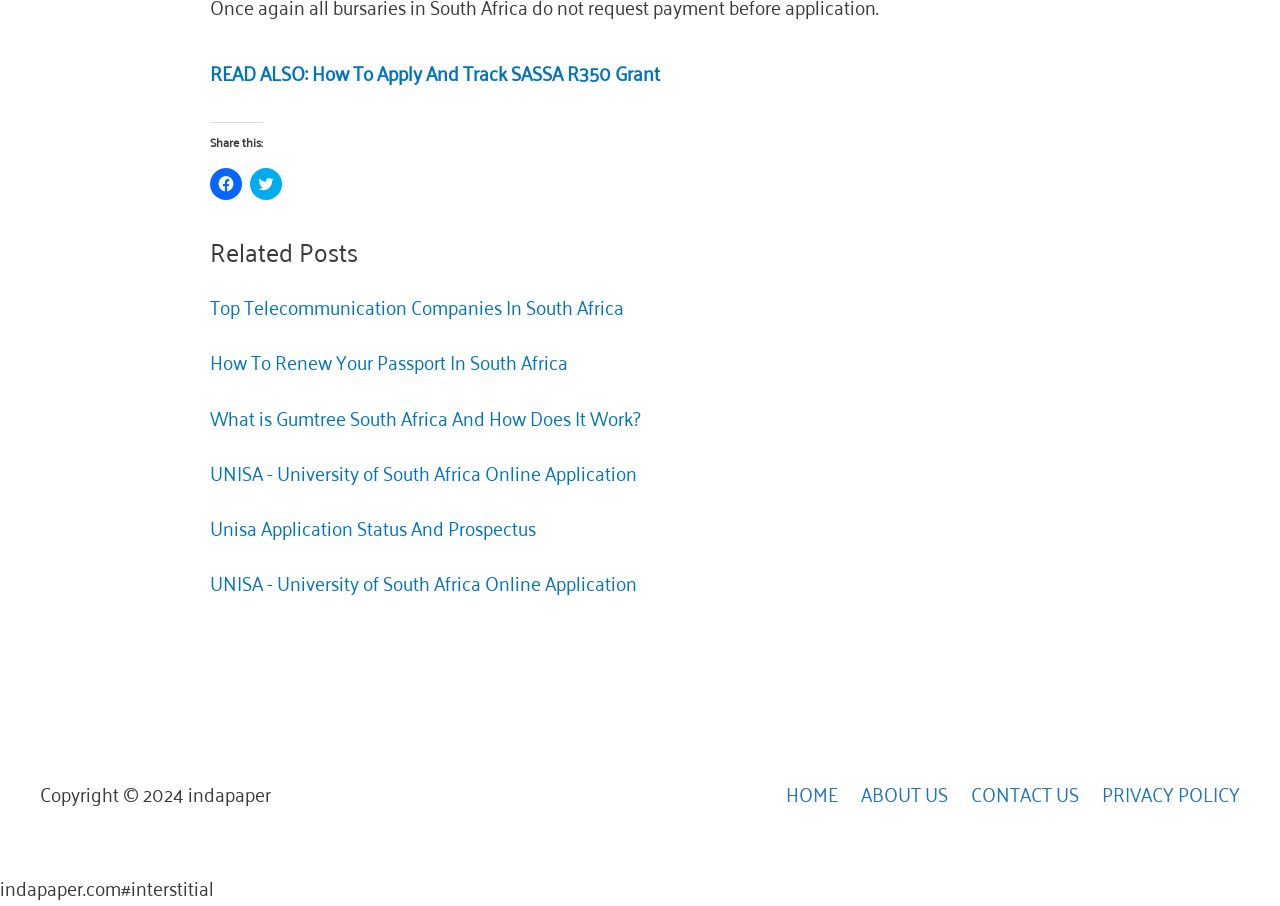Locate the bounding box coordinates of the element that should be clicked to execute the following instruction: "Read also about SASSA R350 Grant".

[0.164, 0.06, 0.516, 0.098]